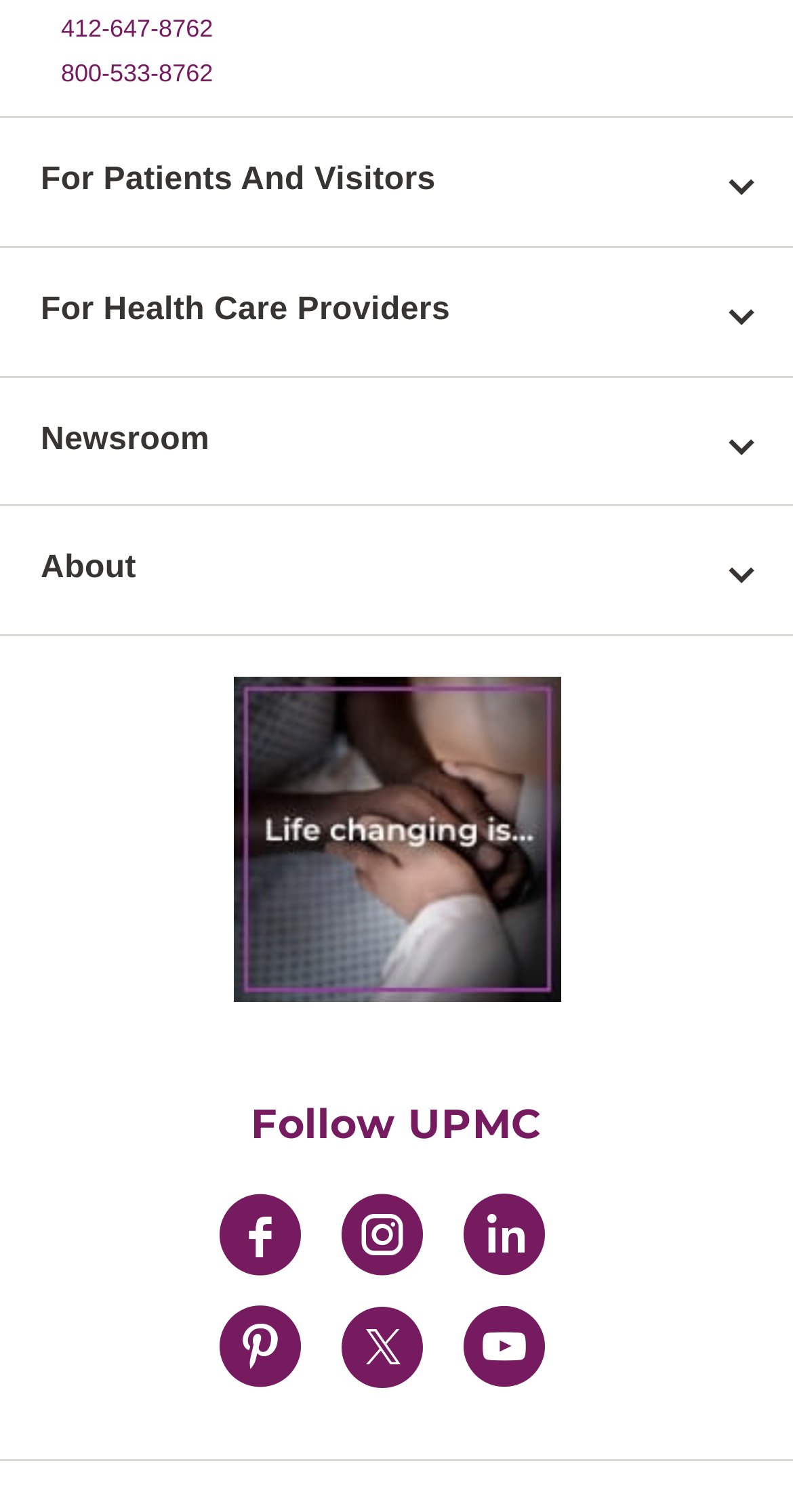Please indicate the bounding box coordinates for the clickable area to complete the following task: "Go to 'Find a Doctor'". The coordinates should be specified as four float numbers between 0 and 1, i.e., [left, top, right, bottom].

[0.0, 0.177, 1.0, 0.209]